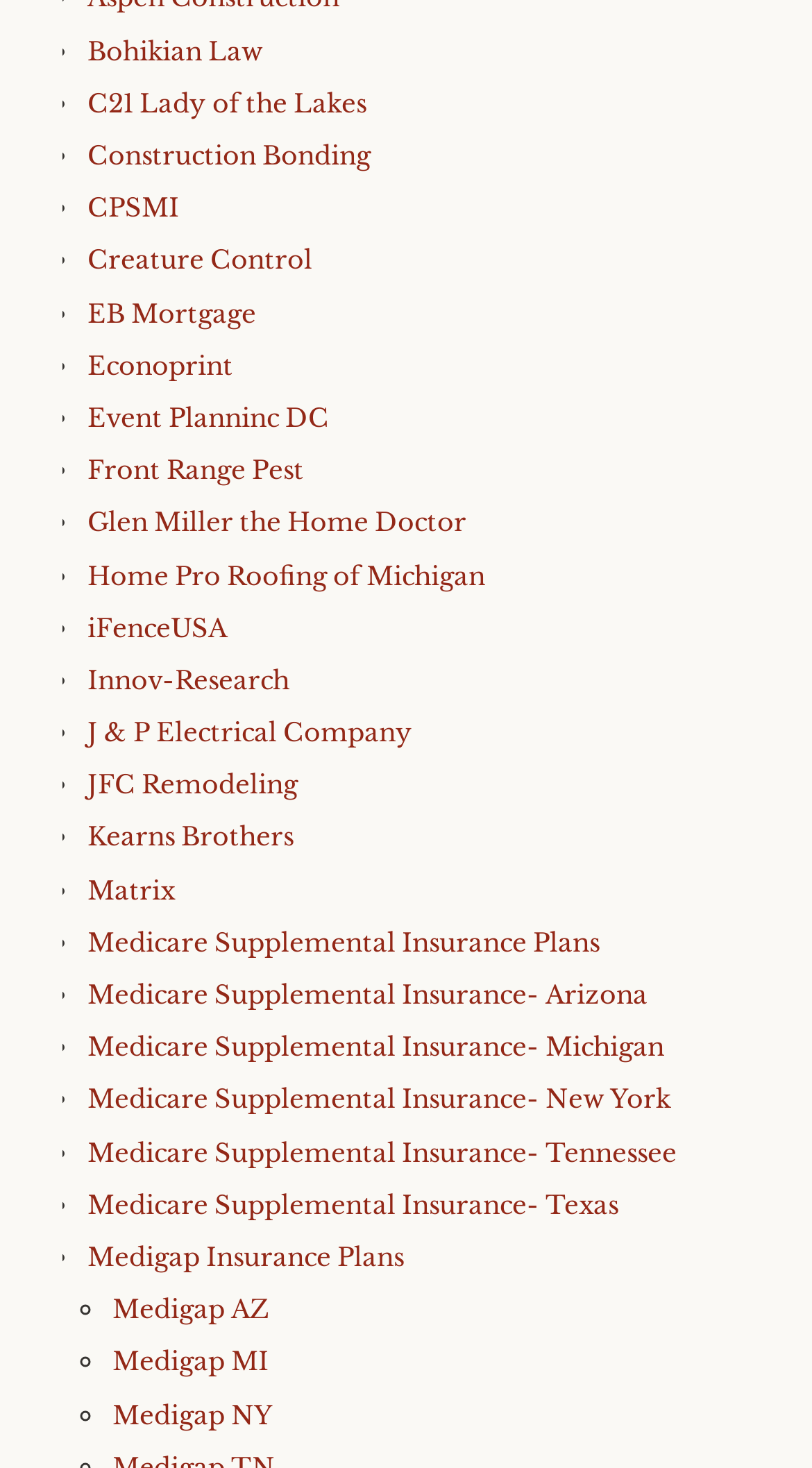Identify the bounding box for the UI element described as: "parent_node: Search for: value="Search"". Ensure the coordinates are four float numbers between 0 and 1, formatted as [left, top, right, bottom].

None